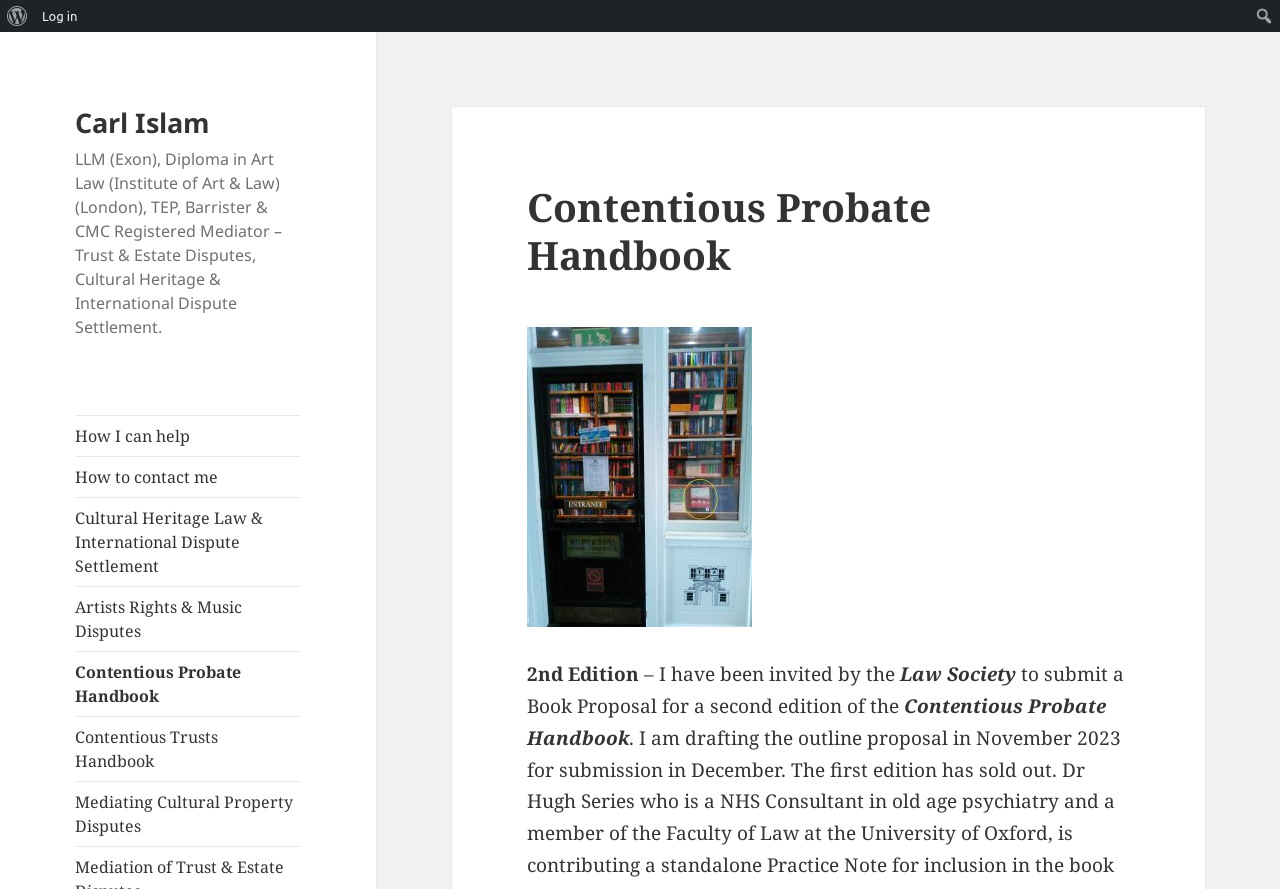Provide a short, one-word or phrase answer to the question below:
What is the title of the book?

Contentious Probate Handbook